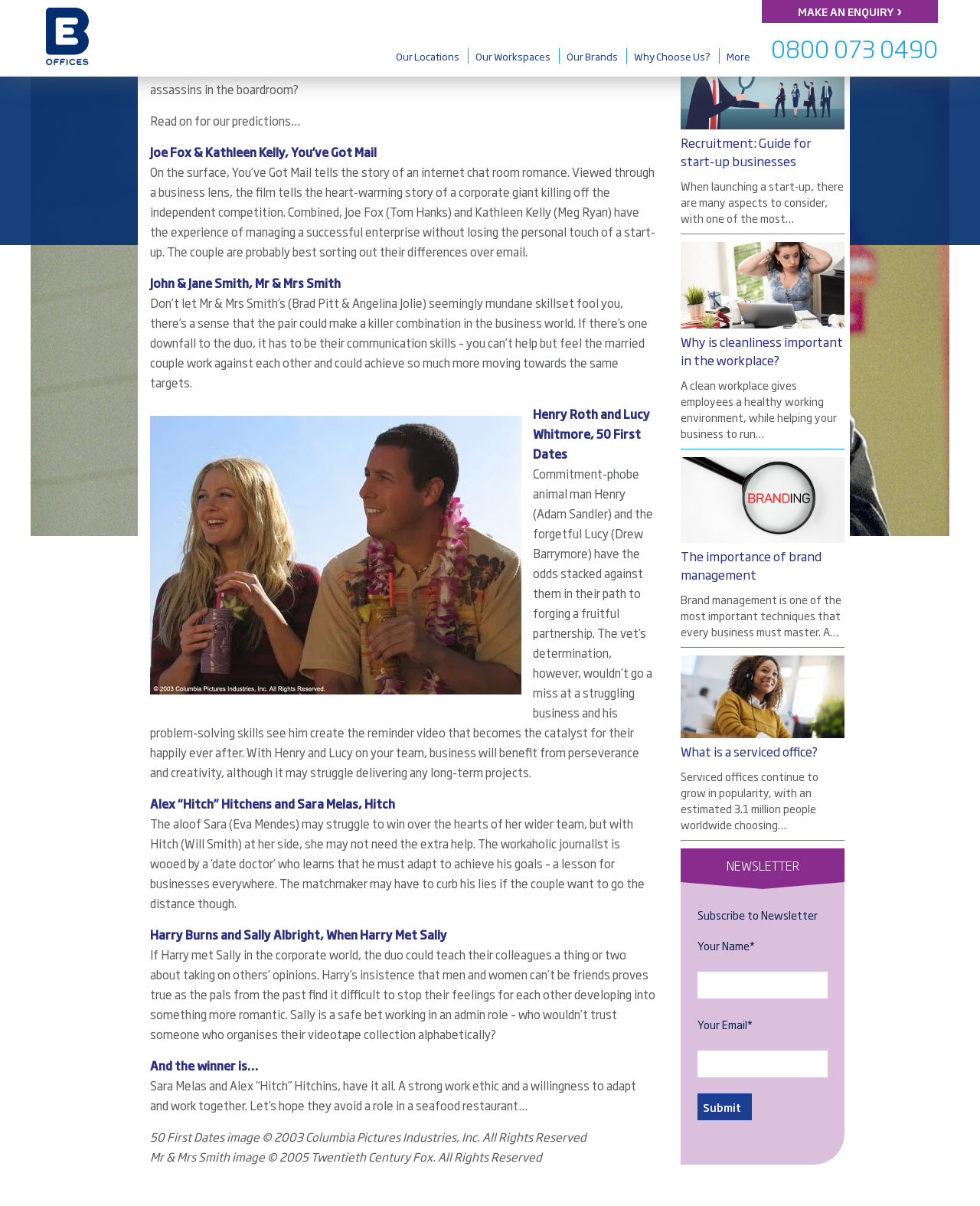Create a detailed narrative of the webpage’s visual and textual elements.

This webpage is about a blog post that discusses which romantic comedy (rom-com) couple would make the best business team. The title of the post is "Which rom-com couple make the best business team?" and is displayed prominently at the top of the page. Below the title, there is a large image that takes up most of the width of the page, with a heading that summarizes the content of the post.

The post is divided into sections, each discussing a different rom-com couple and their potential as a business team. The couples discussed include Joe Fox and Kathleen Kelly from "You've Got Mail", John and Jane Smith from "Mr & Mrs Smith", Henry Roth and Lucy Whitmore from "50 First Dates", Alex "Hitch" Hitchens and Sara Melas from "Hitch", and Harry Burns and Sally Albright from "When Harry Met Sally". Each section includes a brief description of the couple's strengths and weaknesses in a business setting.

To the right of the main content, there is a sidebar that includes links to other sections of the website, such as "Our Locations", "Our Workspaces", and "Why Choose Us?". There is also a call-to-action button to "MAKE AN ENQUIRY" and a phone number to contact.

At the bottom of the page, there is a section titled "Our News" that includes links to other blog posts, such as "Recruitment: Guide for start-up businesses" and "Why is cleanliness important in the workplace?". Each link includes a brief summary of the post and an image.

Finally, there is a newsletter subscription form at the very bottom of the page, where users can enter their name and email address to subscribe to the newsletter.